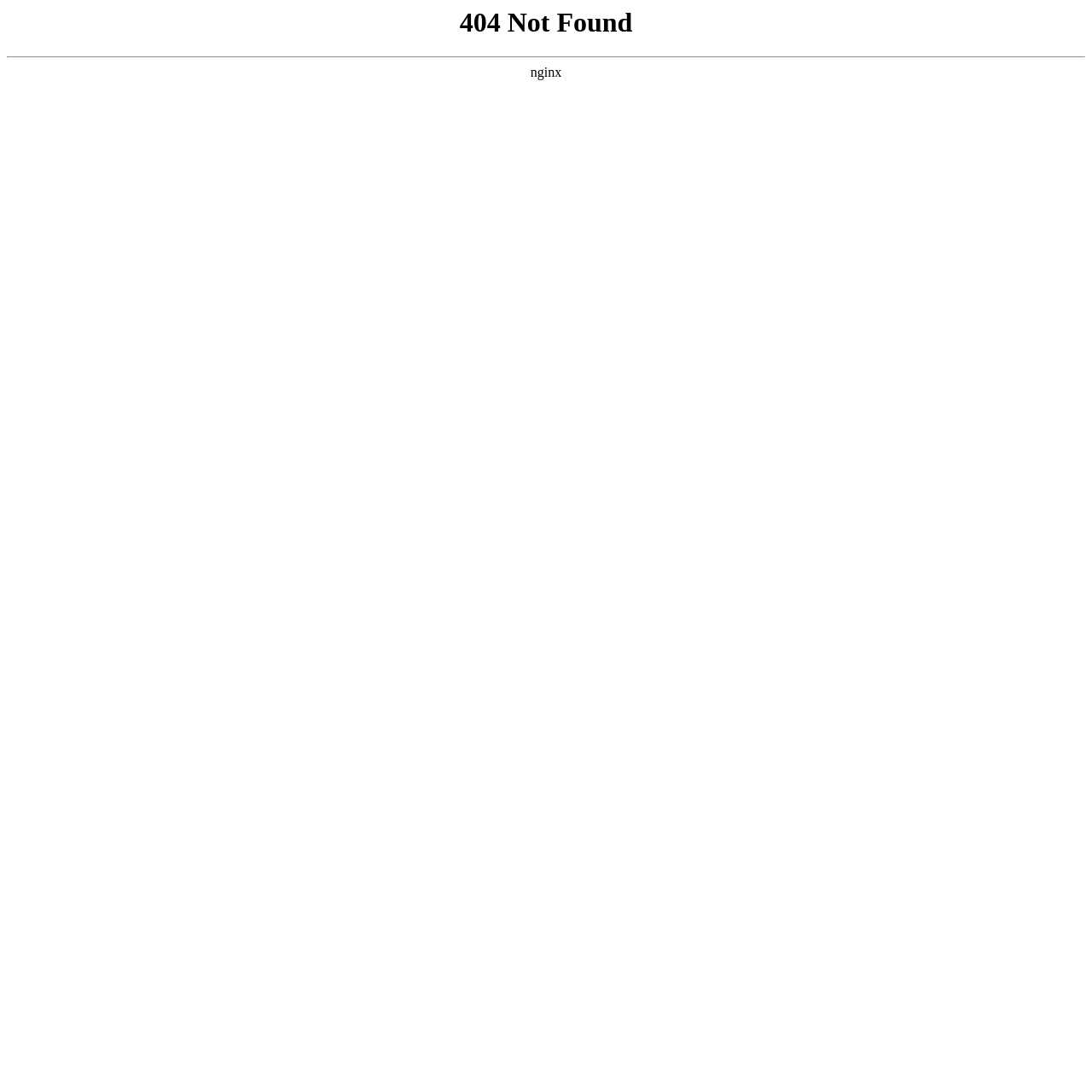Can you extract the headline from the webpage for me?

404 Not Found